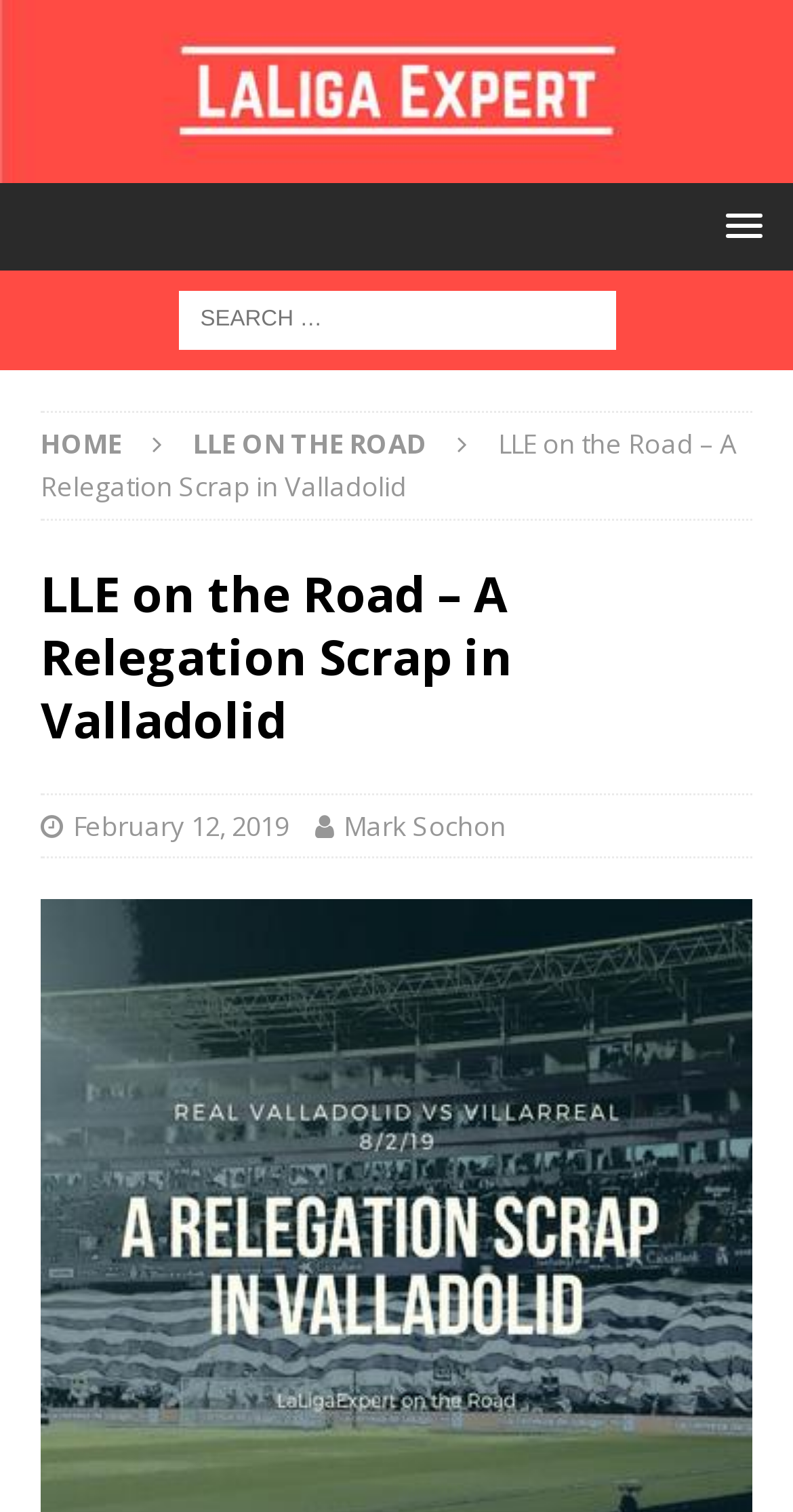Please locate the bounding box coordinates for the element that should be clicked to achieve the following instruction: "view February 12, 2019 post". Ensure the coordinates are given as four float numbers between 0 and 1, i.e., [left, top, right, bottom].

[0.092, 0.534, 0.364, 0.558]